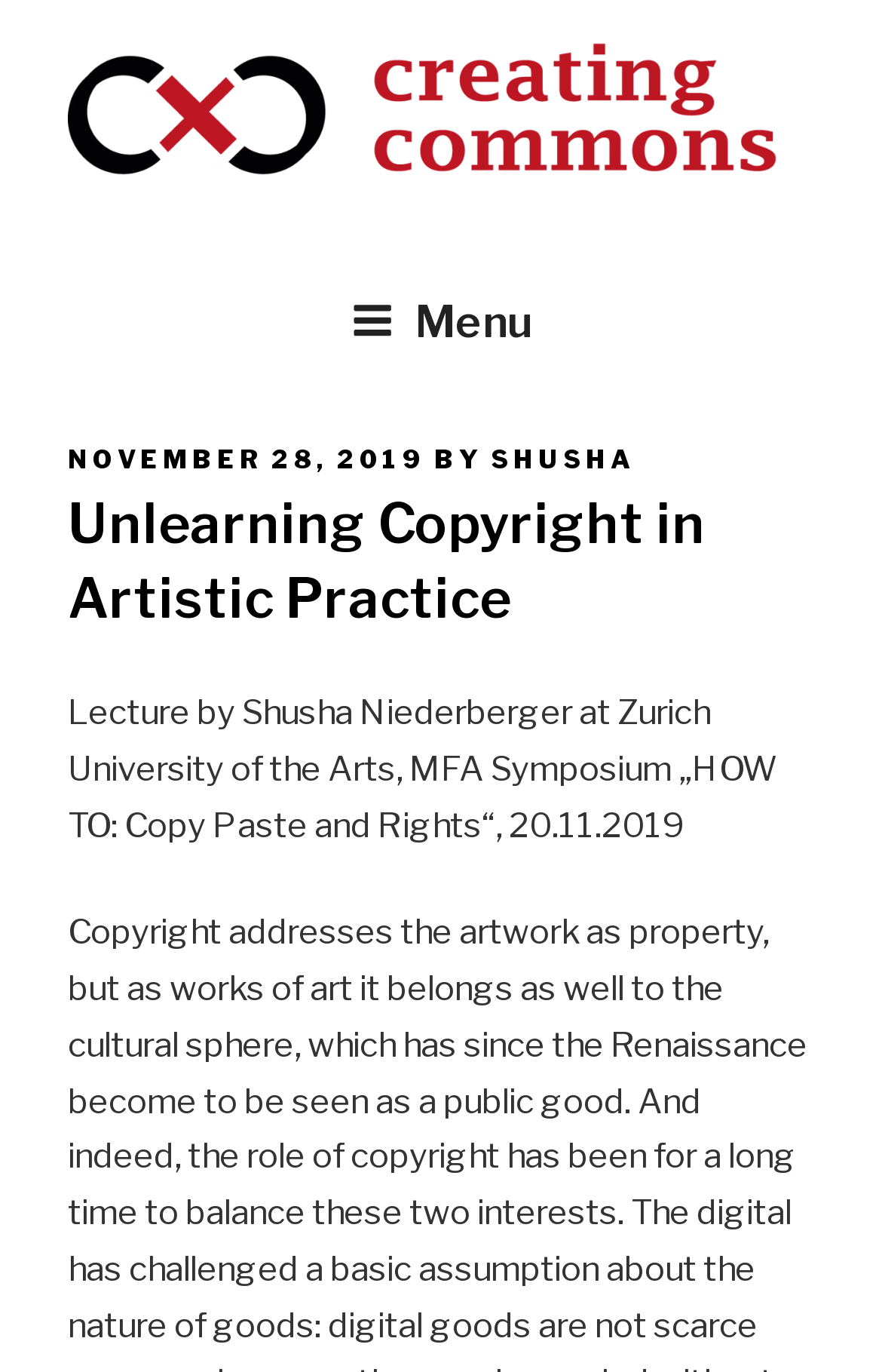Please look at the image and answer the question with a detailed explanation: What is the name of the symposium?

I found the name of the symposium by looking at the text 'MFA Symposium „HOW TO: Copy Paste and Rights“' which is part of the lecture description.